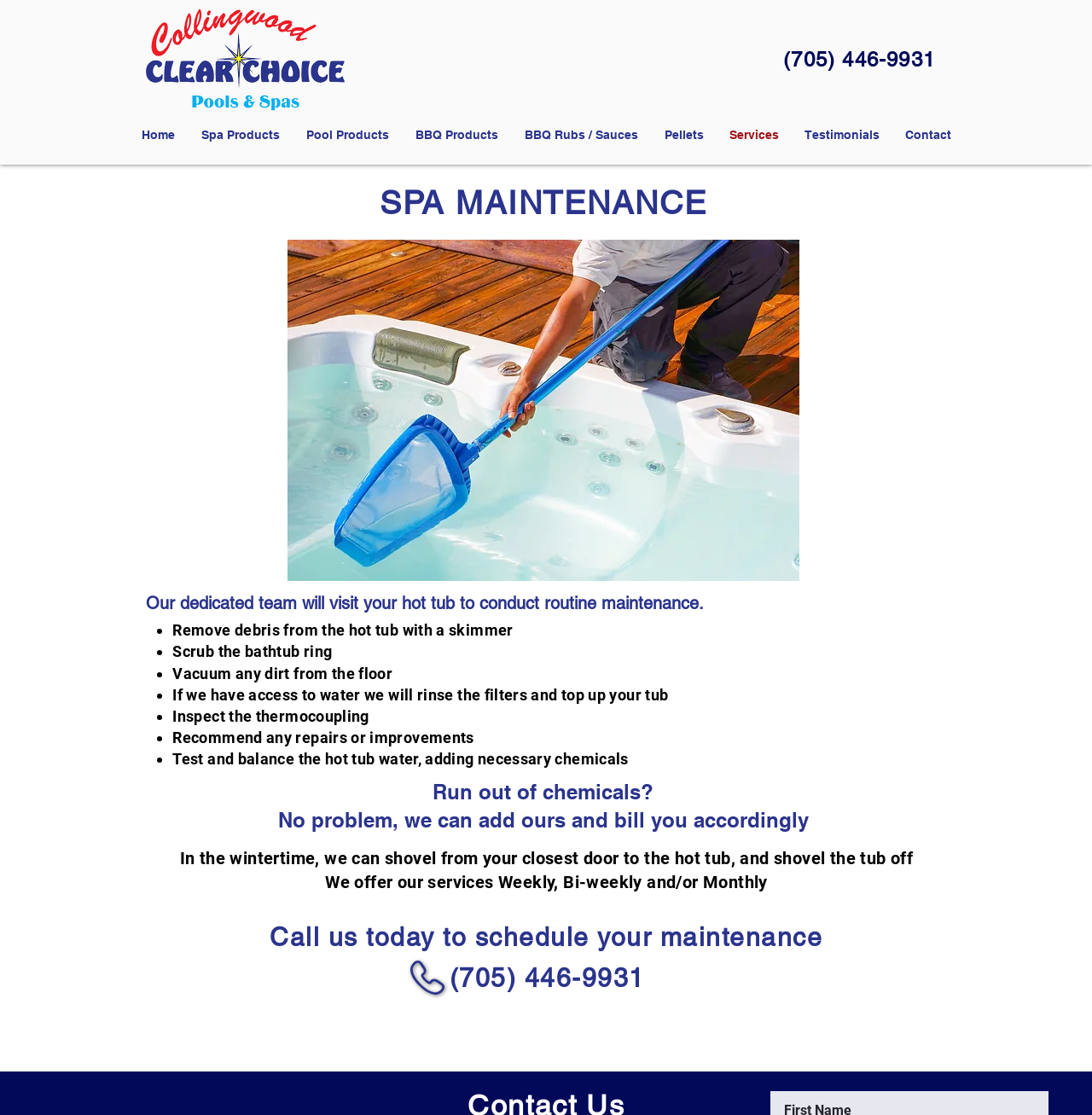What is the role of the dedicated team in the spa maintenance service?
Answer the question with a single word or phrase, referring to the image.

Visit hot tub to conduct routine maintenance